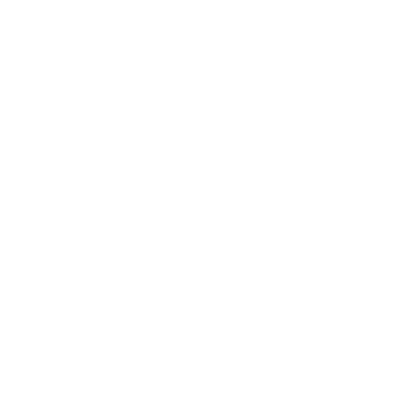Compose an extensive description of the image.

The image showcases a book cover for "The Acts of King Arthur and His Noble Knights," a work that presents a collection of Arthurian tales. This classic text, written by the renowned American author John Steinbeck, offers a fascinating retelling of the legendary stories surrounding King Arthur and his court, blending elements of nostalgia and historical narrative. The cover likely features engaging artwork that reflects the themes of valor and chivalry central to the tales. It is part of the "Level 4 Year Pack – American – Guides," which highlights a curated selection of significant American literature.